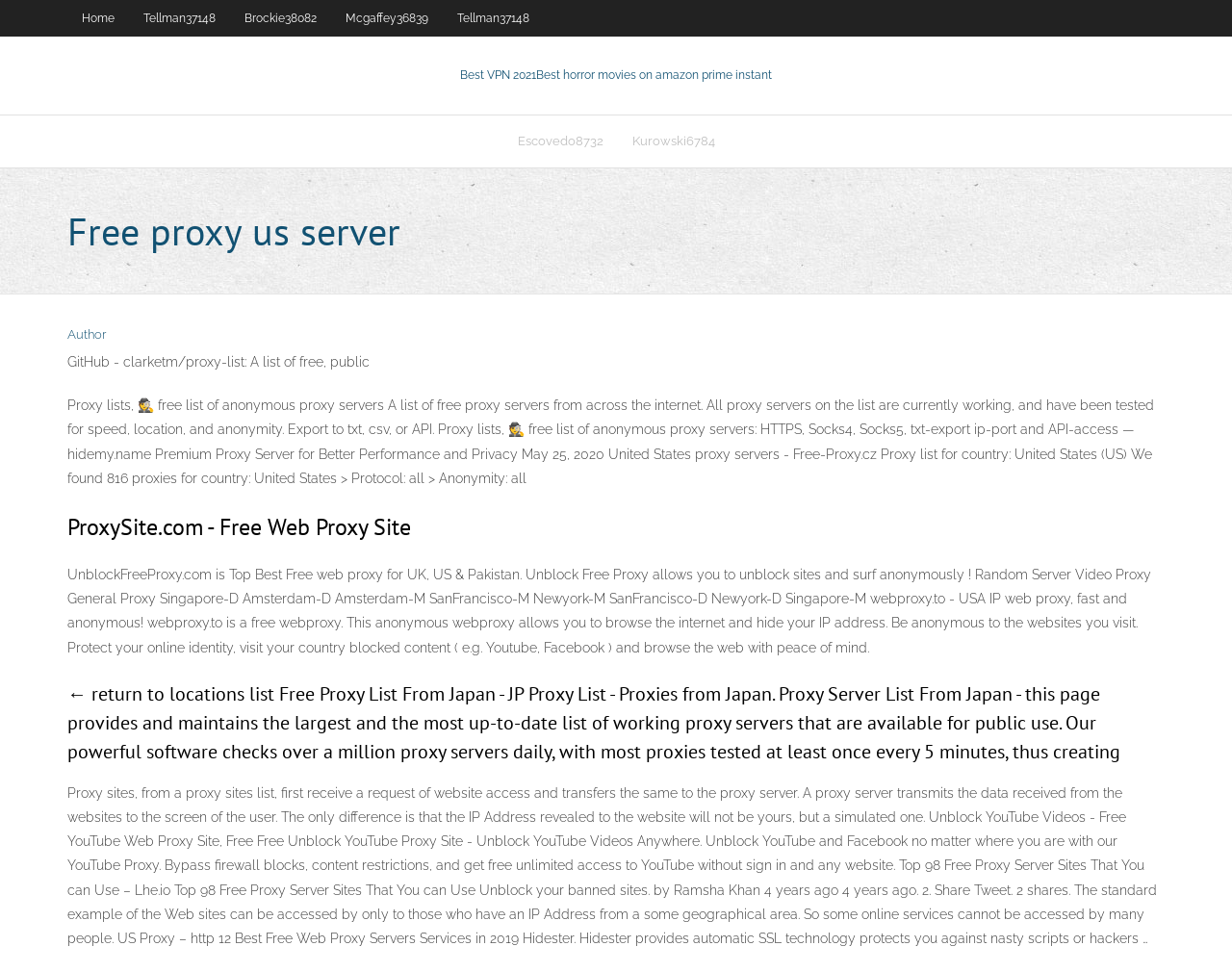Kindly provide the bounding box coordinates of the section you need to click on to fulfill the given instruction: "Visit the 'Escovedo8732' profile".

[0.408, 0.119, 0.501, 0.172]